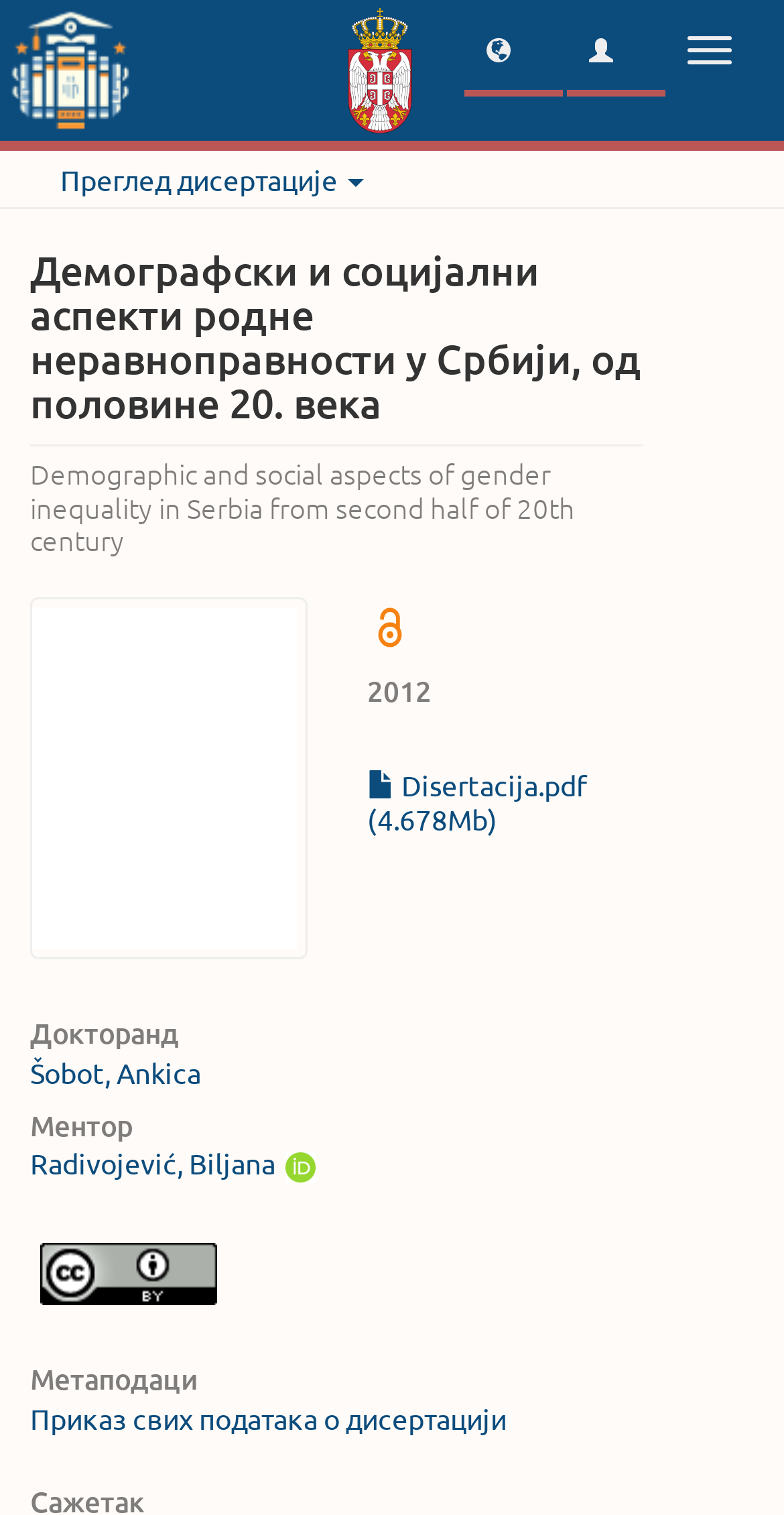Kindly determine the bounding box coordinates for the clickable area to achieve the given instruction: "Send an email to hello@palace-studios.com".

None